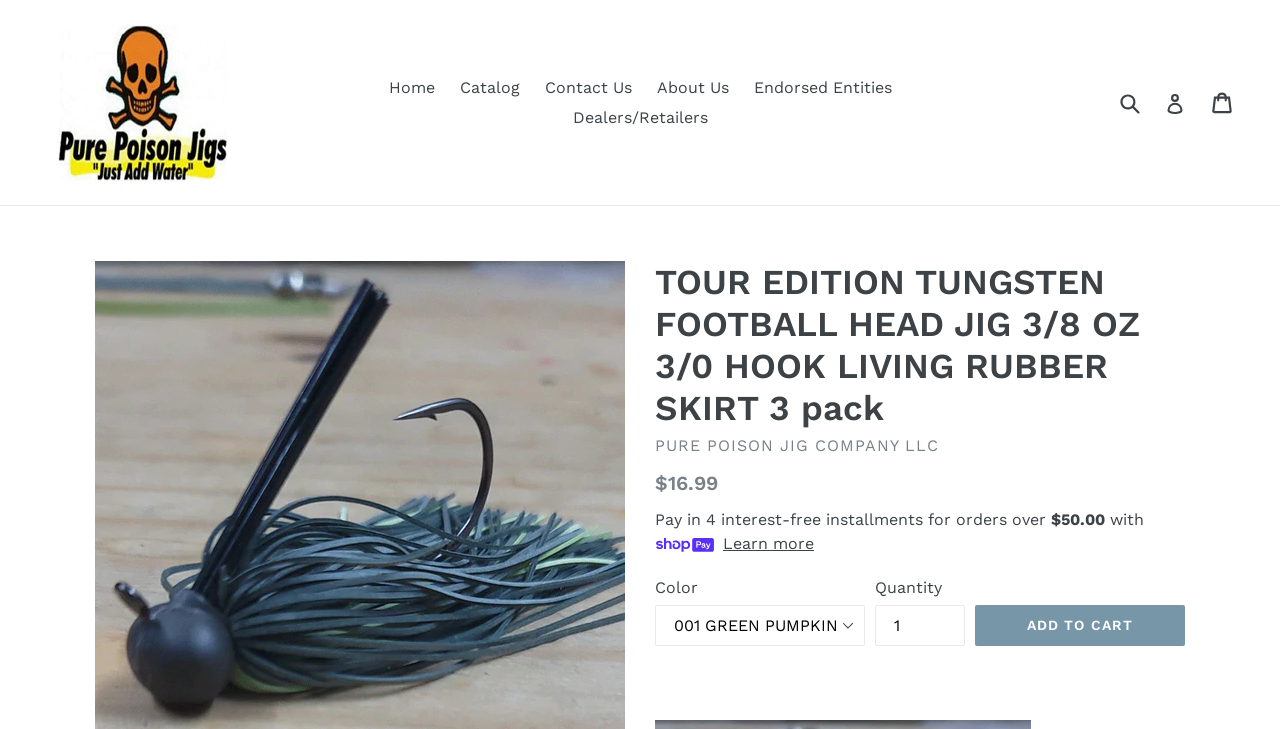Answer the following in one word or a short phrase: 
What is the price of the product?

$16.99